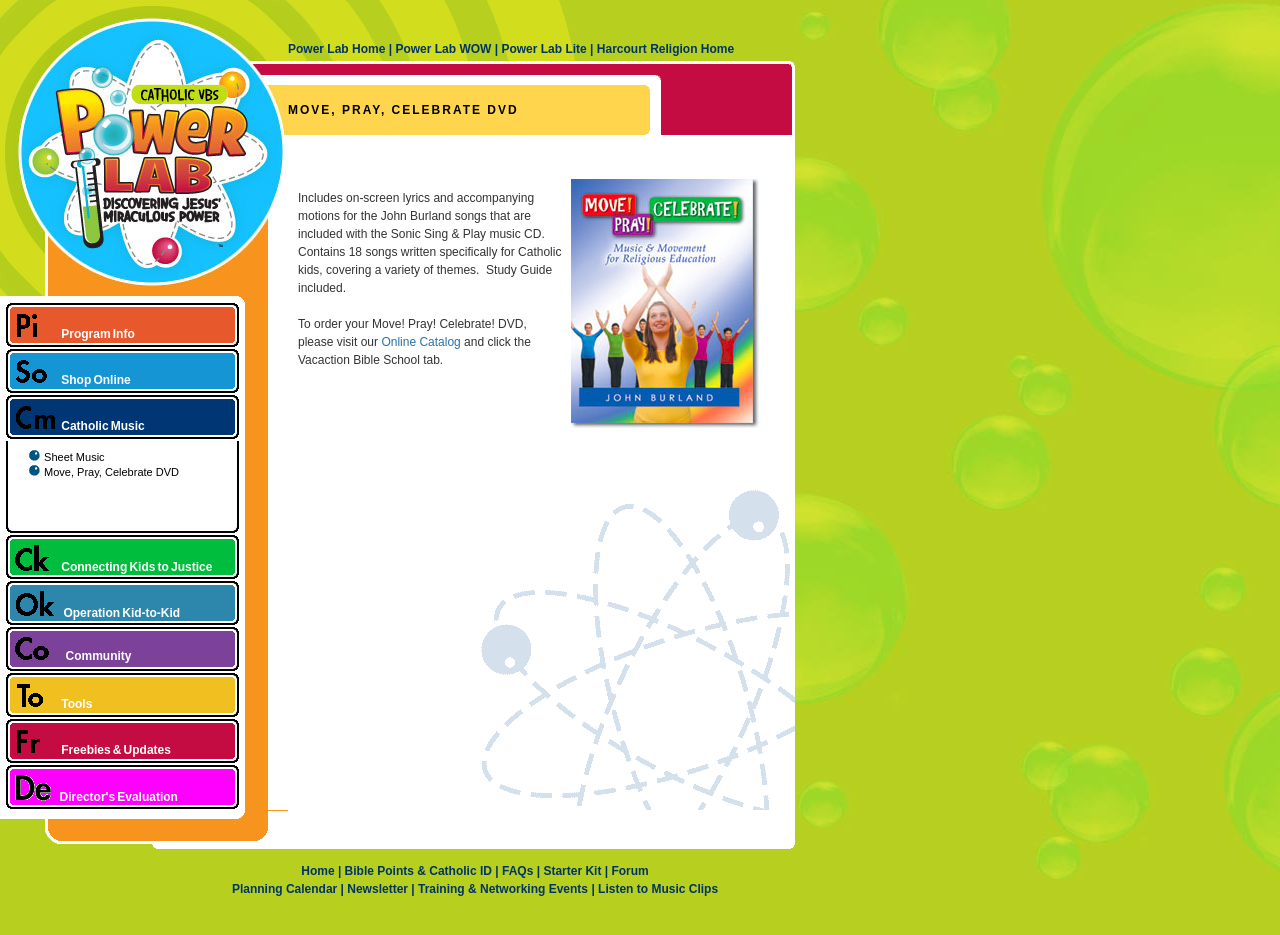What is the name of the DVD?
Please use the image to provide an in-depth answer to the question.

I found the answer by looking at the image description 'Move, Pray, Celebrate DVD' at coordinates [0.446, 0.191, 0.595, 0.459] and also the static text 'MOVE, PRAY, CELEBRATE DVD' at coordinates [0.225, 0.11, 0.405, 0.125].